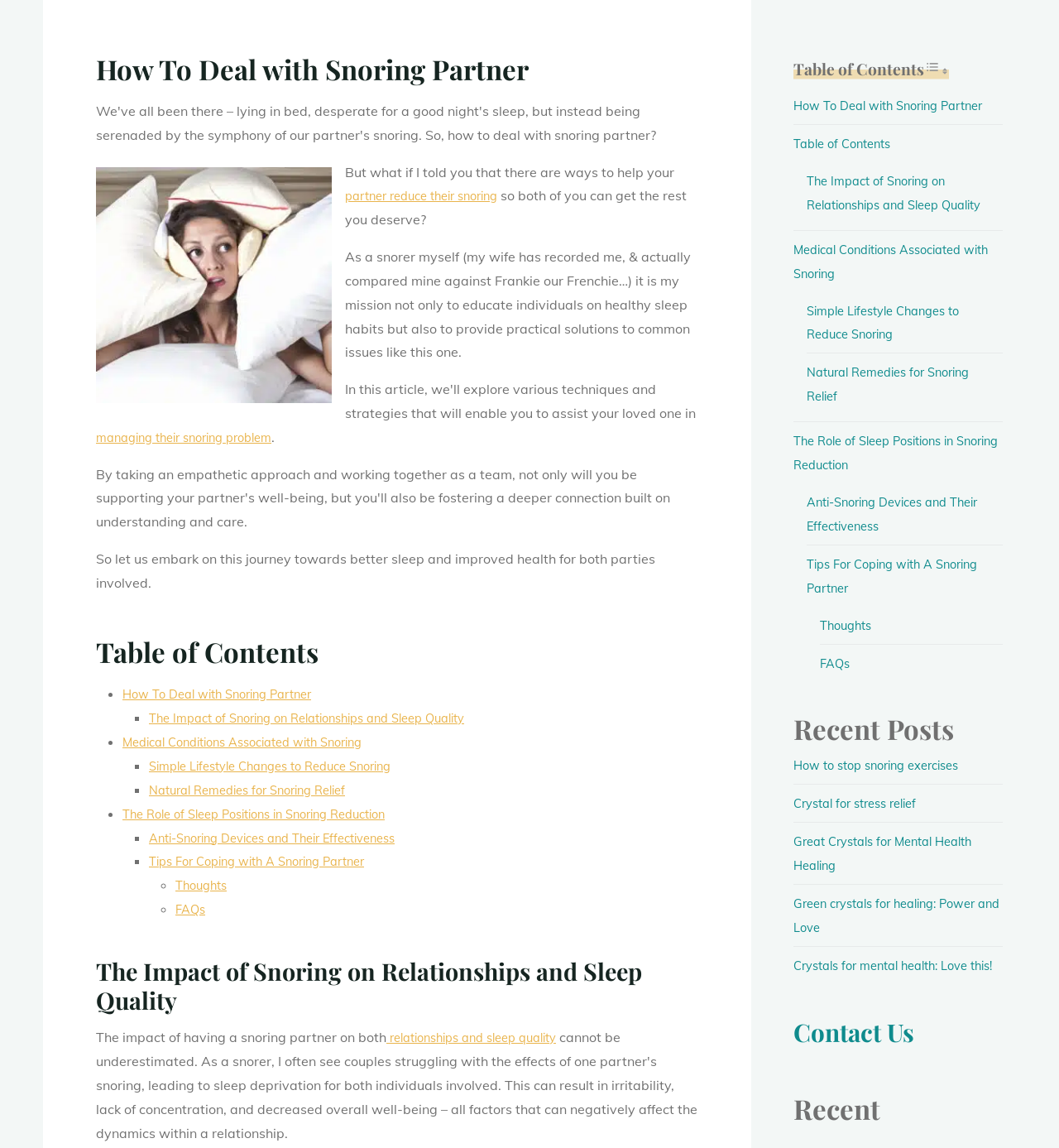Using the webpage screenshot, find the UI element described by Child Tax Cash Advance Loans. Provide the bounding box coordinates in the format (top-left x, top-left y, bottom-right x, bottom-right y), ensuring all values are floating point numbers between 0 and 1.

None